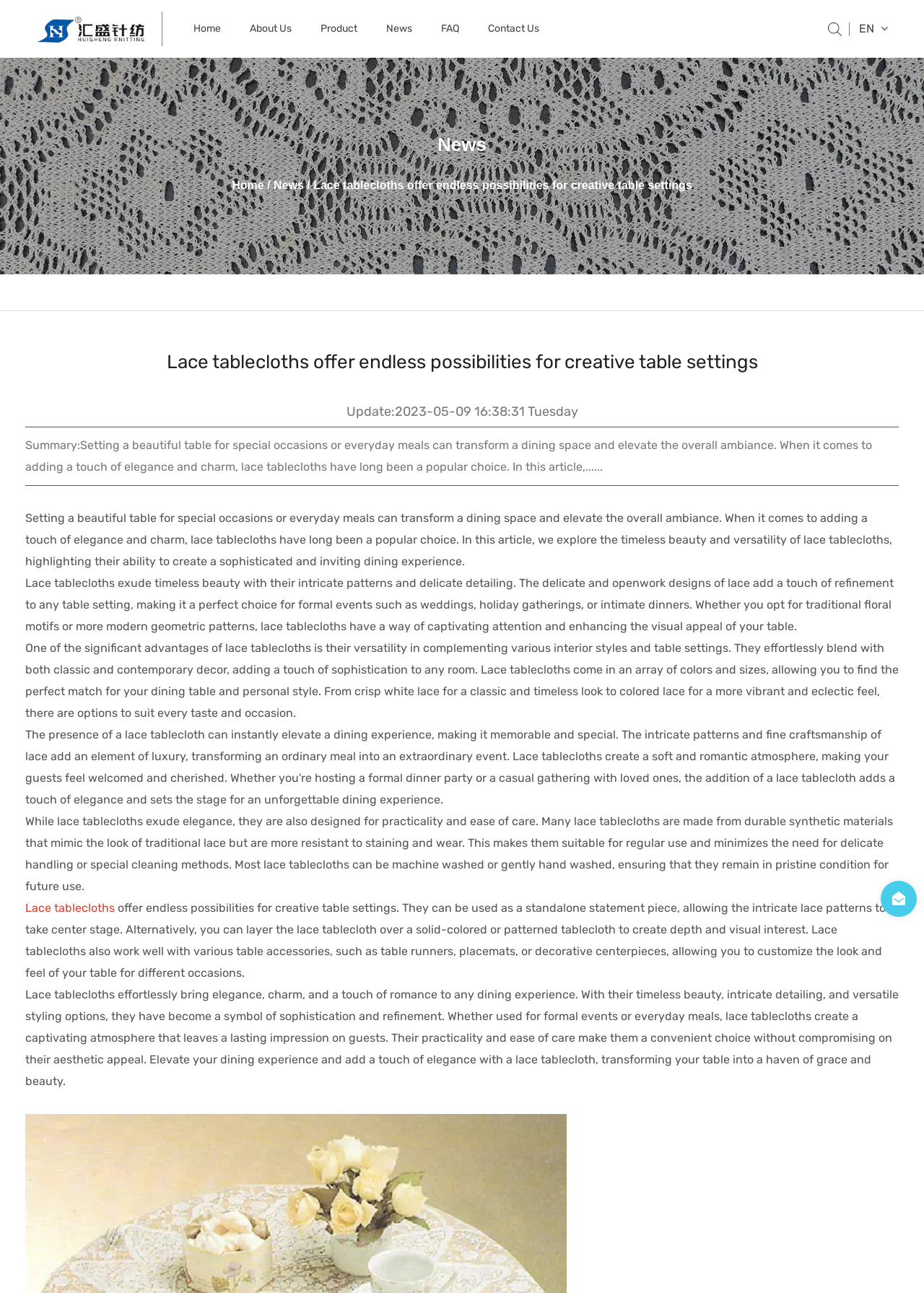What is the benefit of using lace tablecloths according to the article? From the image, respond with a single word or brief phrase.

They add elegance and charm